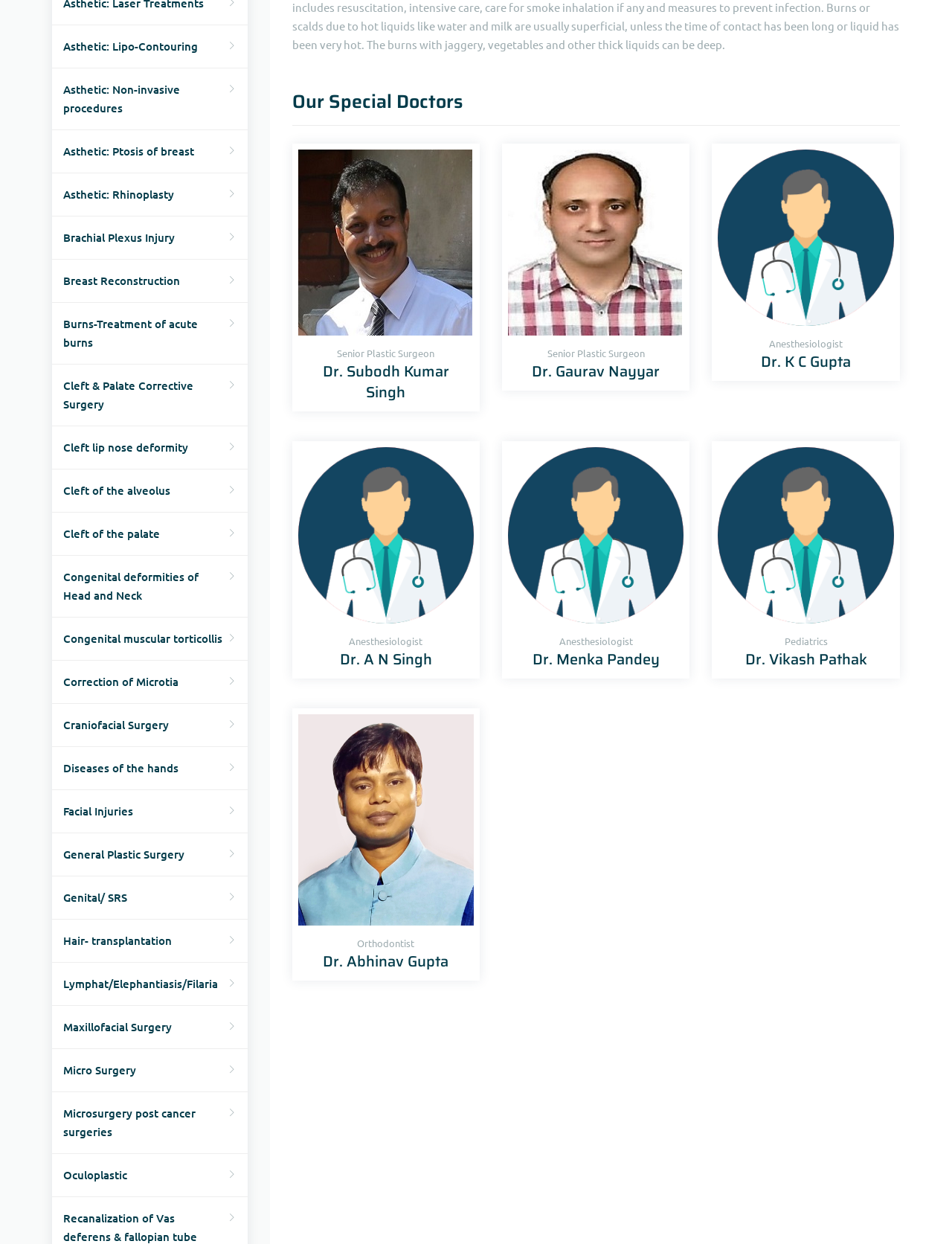How many links are provided for plastic surgery procedures?
Please answer the question as detailed as possible based on the image.

By counting the links provided on the webpage, I can see that there are 24 links related to plastic surgery procedures. These links include procedures such as lipo-contouring, rhinoplasty, and breast reconstruction.